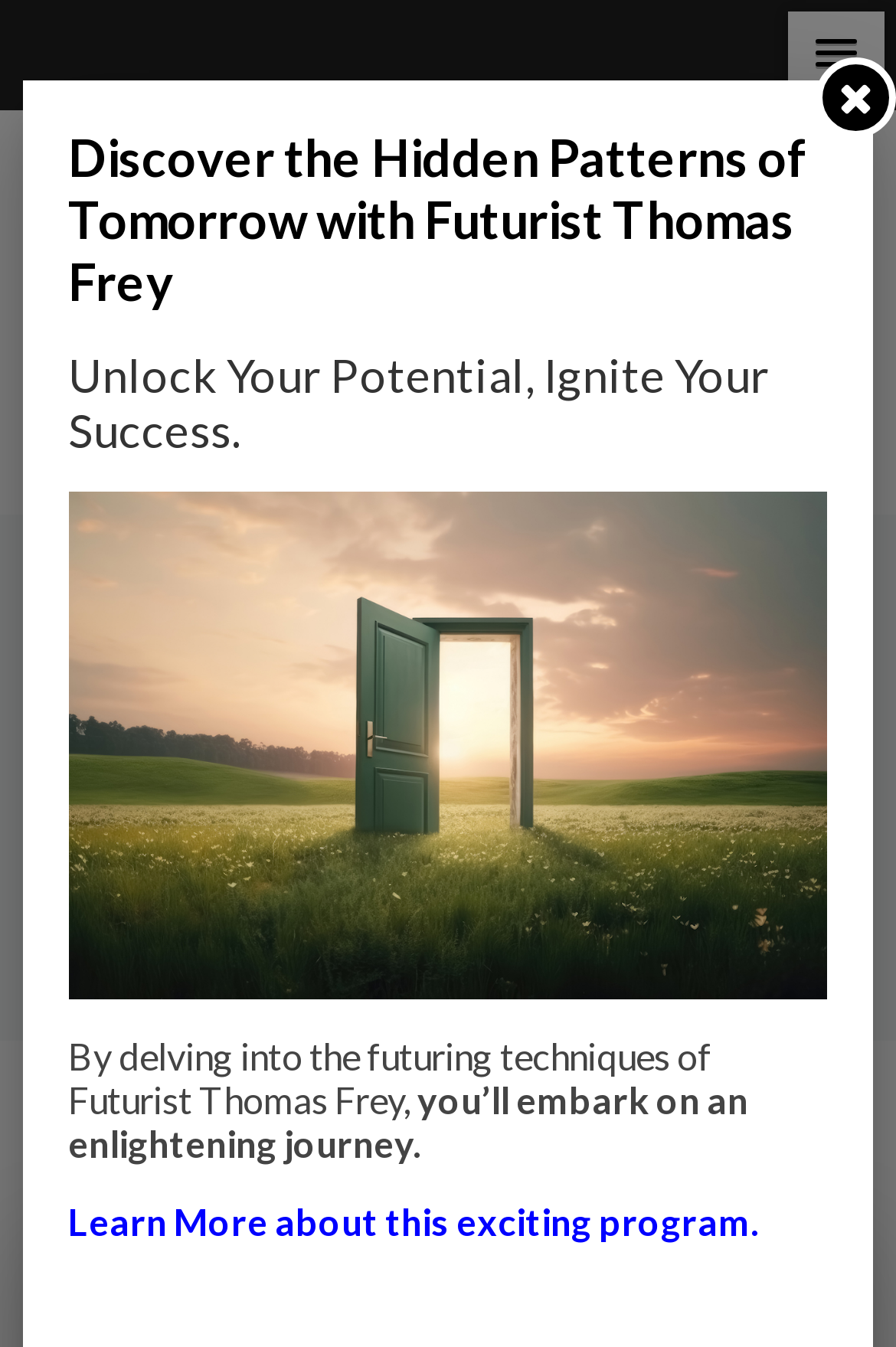What can be done to learn more about the program?
Based on the image, provide a one-word or brief-phrase response.

Click on 'Learn More'